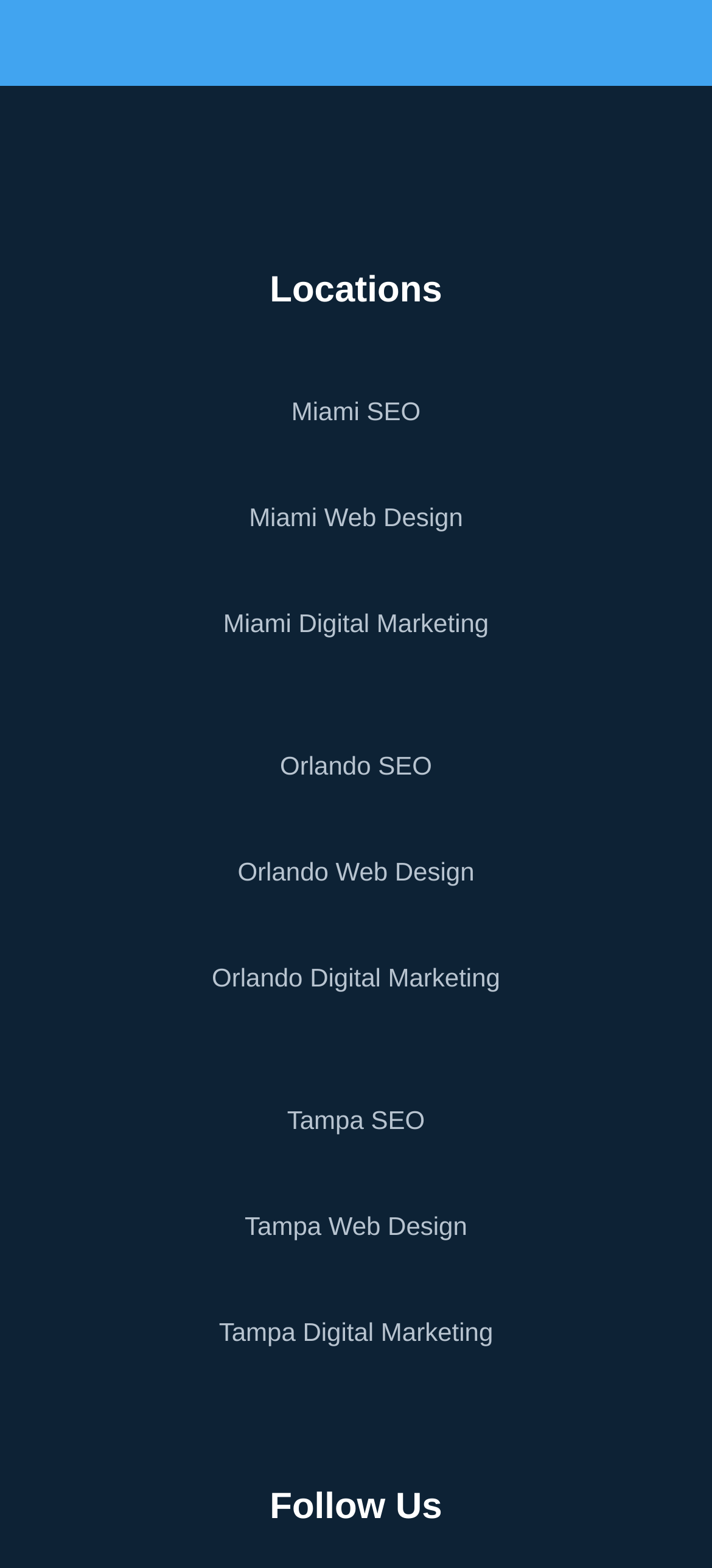What is the first location listed?
Please give a well-detailed answer to the question.

I examined the links under the 'Locations' heading and found that the first location listed is Miami, which has links for 'Miami SEO', 'Miami Web Design', and 'Miami Digital Marketing'.